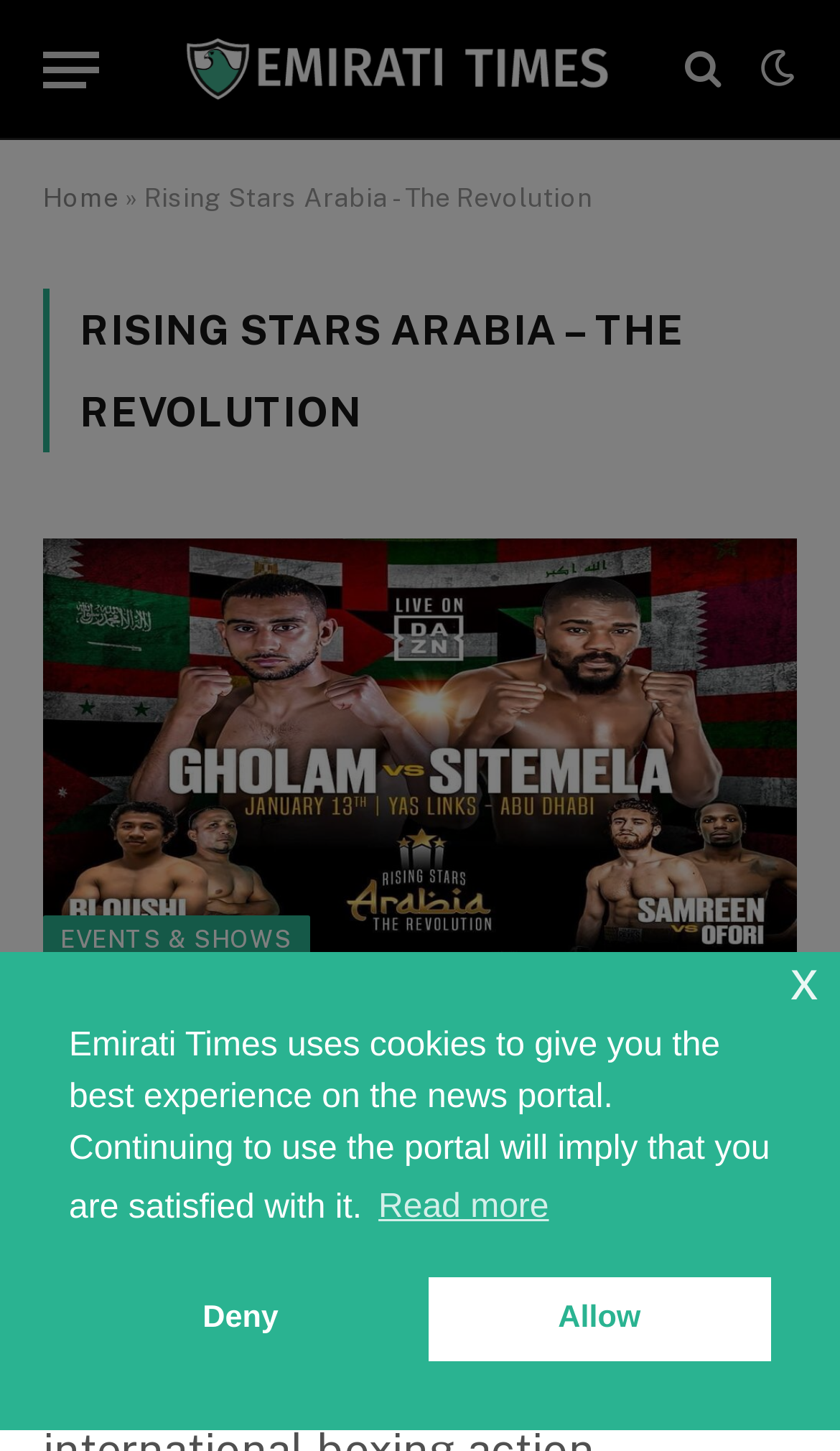Please determine the bounding box coordinates for the UI element described as: "Allow".

[0.509, 0.88, 0.918, 0.938]